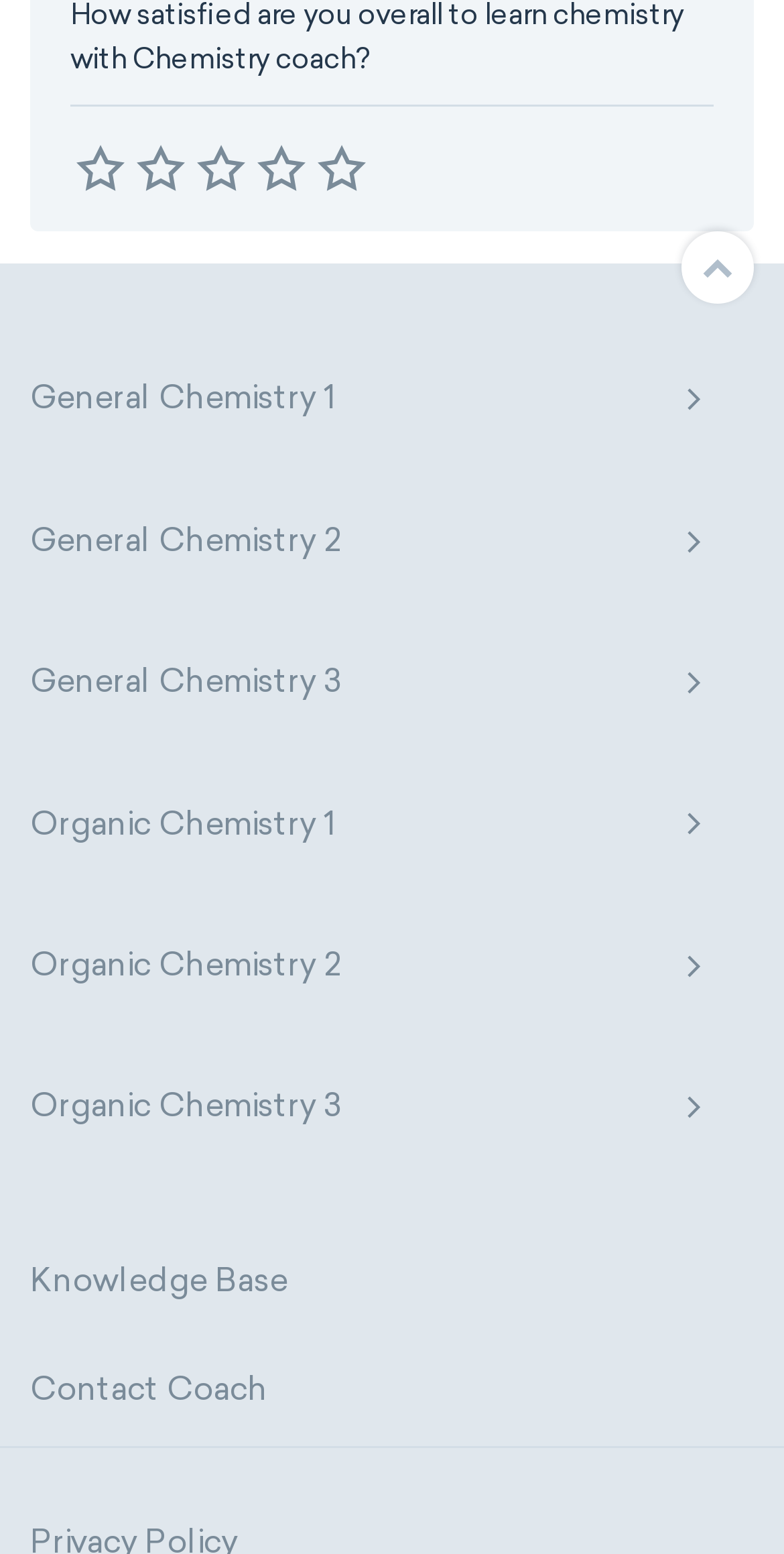Determine the bounding box for the HTML element described here: "Organic Chemistry 2". The coordinates should be given as [left, top, right, bottom] with each number being a float between 0 and 1.

[0.038, 0.586, 0.9, 0.657]